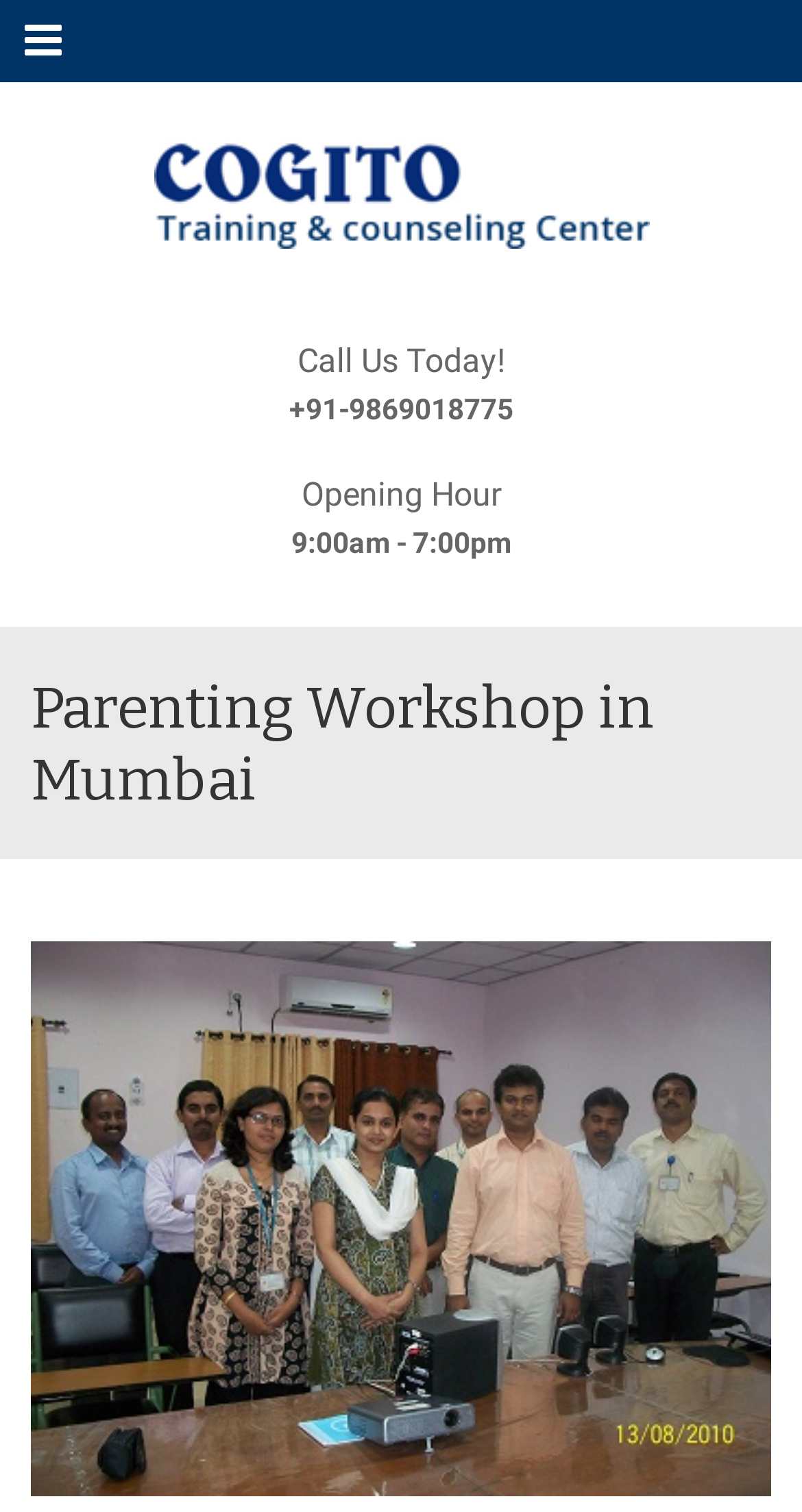Generate a thorough description of the webpage.

The webpage appears to be promoting a parenting workshop in Mumbai, offered by Cogito Training & Counselling. At the top left corner, there is a menu button with an icon. Next to it, on the top center, is the title of the webpage "Parenting Workshop in Mumbai | Cogito Training & Counselling", which is also a clickable link. Below the title, there is a large image that spans most of the width of the page, likely a promotional image for the workshop.

On the right side of the page, there are three lines of text. The first line says "Call Us Today!", followed by a phone number "+91-9869018775" below it. The third line indicates the "Opening Hour" with the specific time "9:00am - 7:00pm".

Below the image, there is a heading that repeats the title "Parenting Workshop in Mumbai". Below this heading, there is another image that takes up most of the width of the page, likely a promotional image for the 1-day parenting workshop in Mumbai.